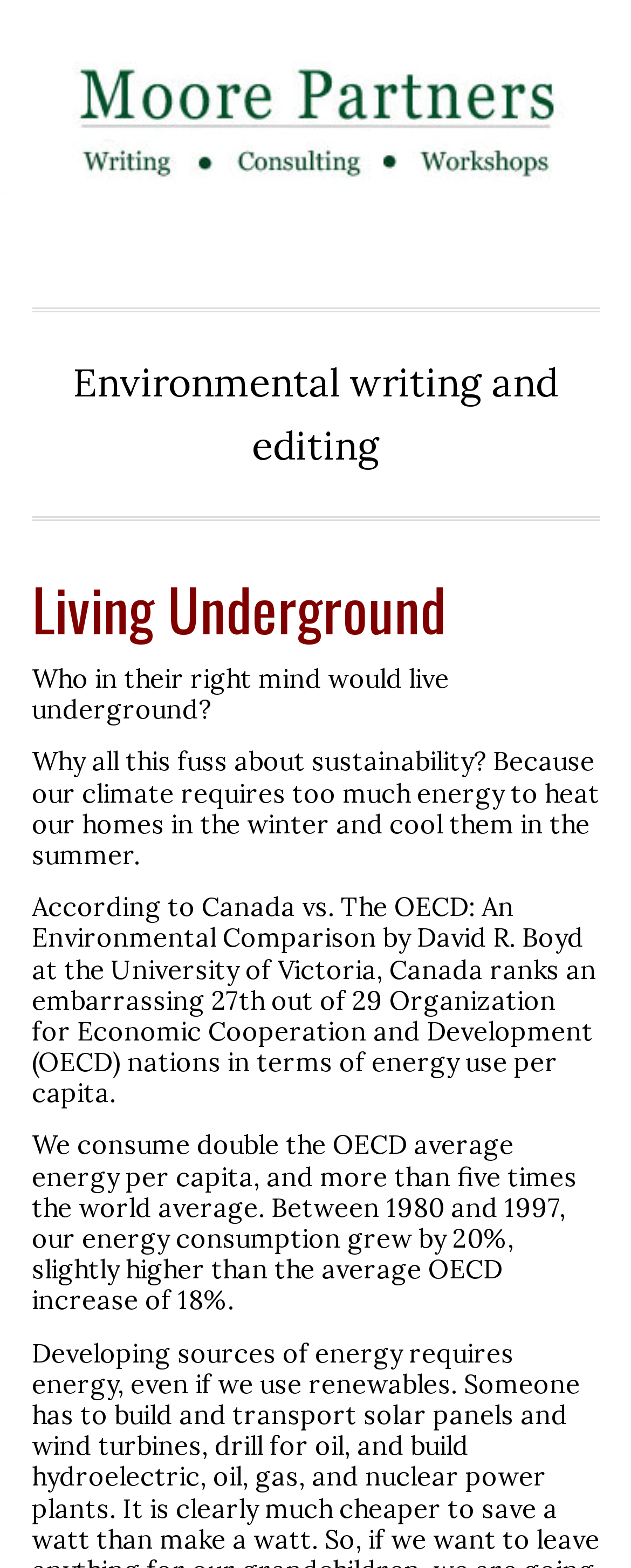What is the ranking of Canada in terms of energy use per capita?
Provide a thorough and detailed answer to the question.

According to the text on the webpage, Canada ranks 27th out of 29 Organization for Economic Cooperation and Development (OECD) nations in terms of energy use per capita, which is mentioned in the context of discussing Canada's energy consumption.